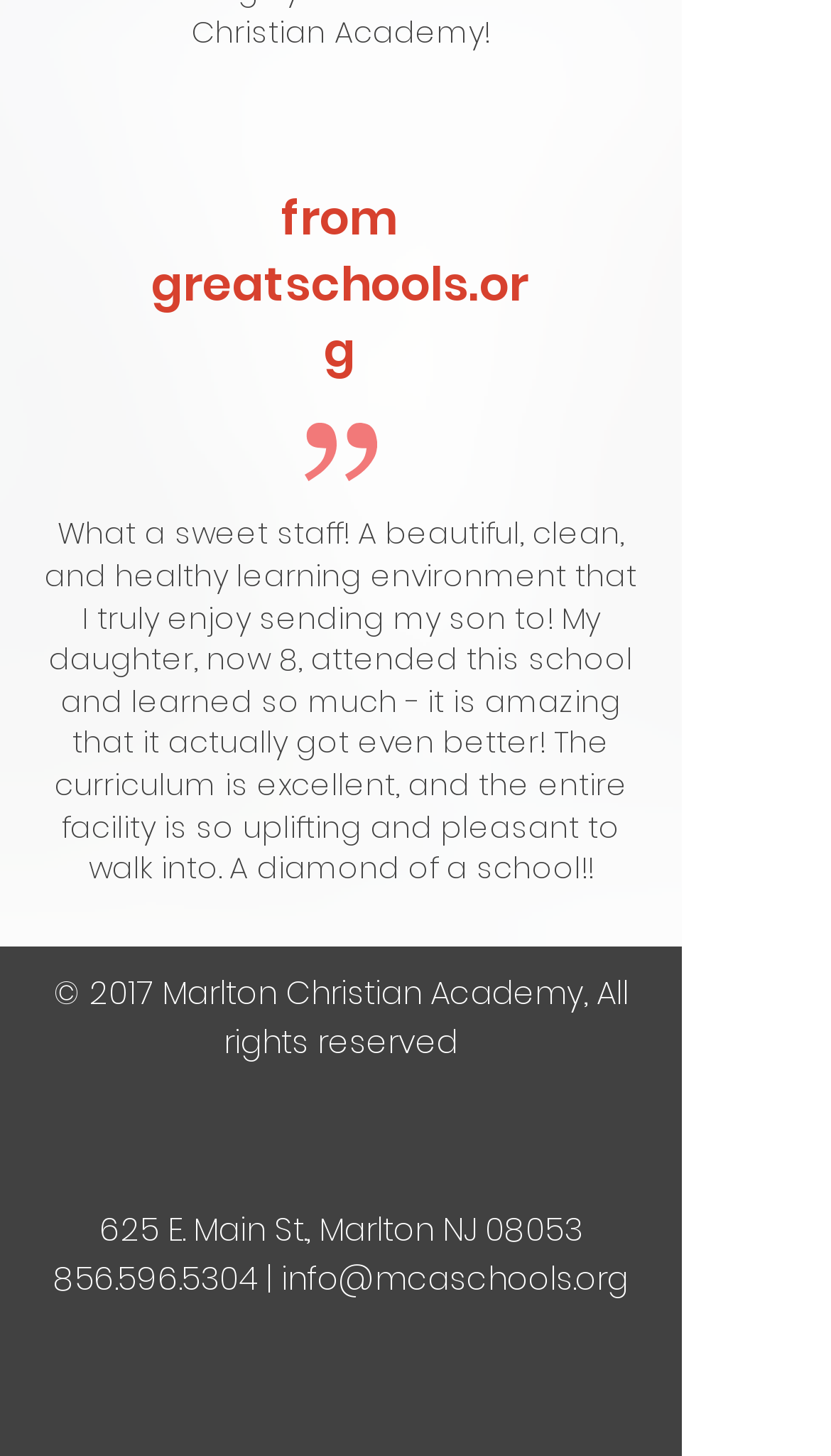What is the sentiment of the review?
Give a thorough and detailed response to the question.

I inferred this answer by reading the review text 'What a sweet staff! A beautiful, clean, and healthy learning environment that I truly enjoy sending my son to! ... A diamond of a school!!', which expresses a very positive sentiment towards the school.